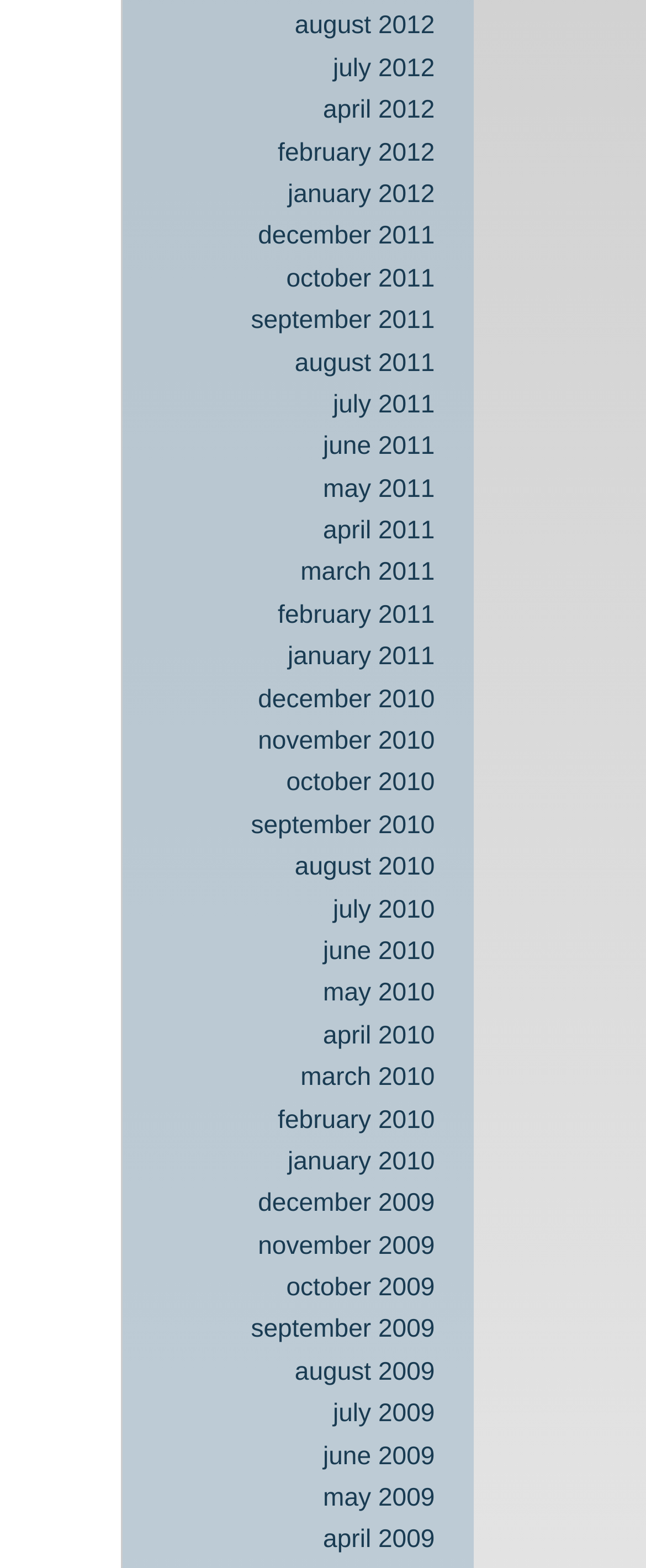Can you find the bounding box coordinates of the area I should click to execute the following instruction: "view july 2011"?

[0.195, 0.247, 0.703, 0.27]